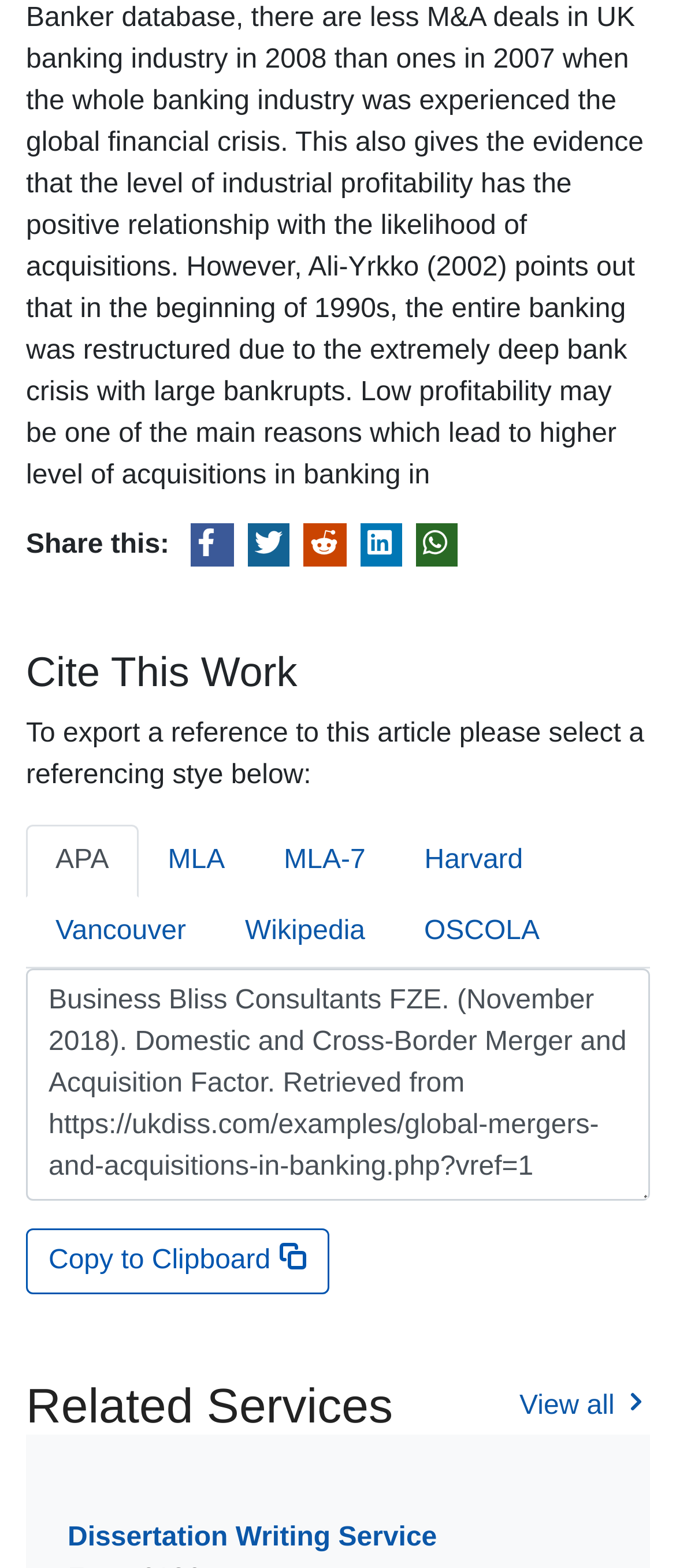What is the purpose of the 'Share this:' section?
From the screenshot, supply a one-word or short-phrase answer.

Sharing on social media